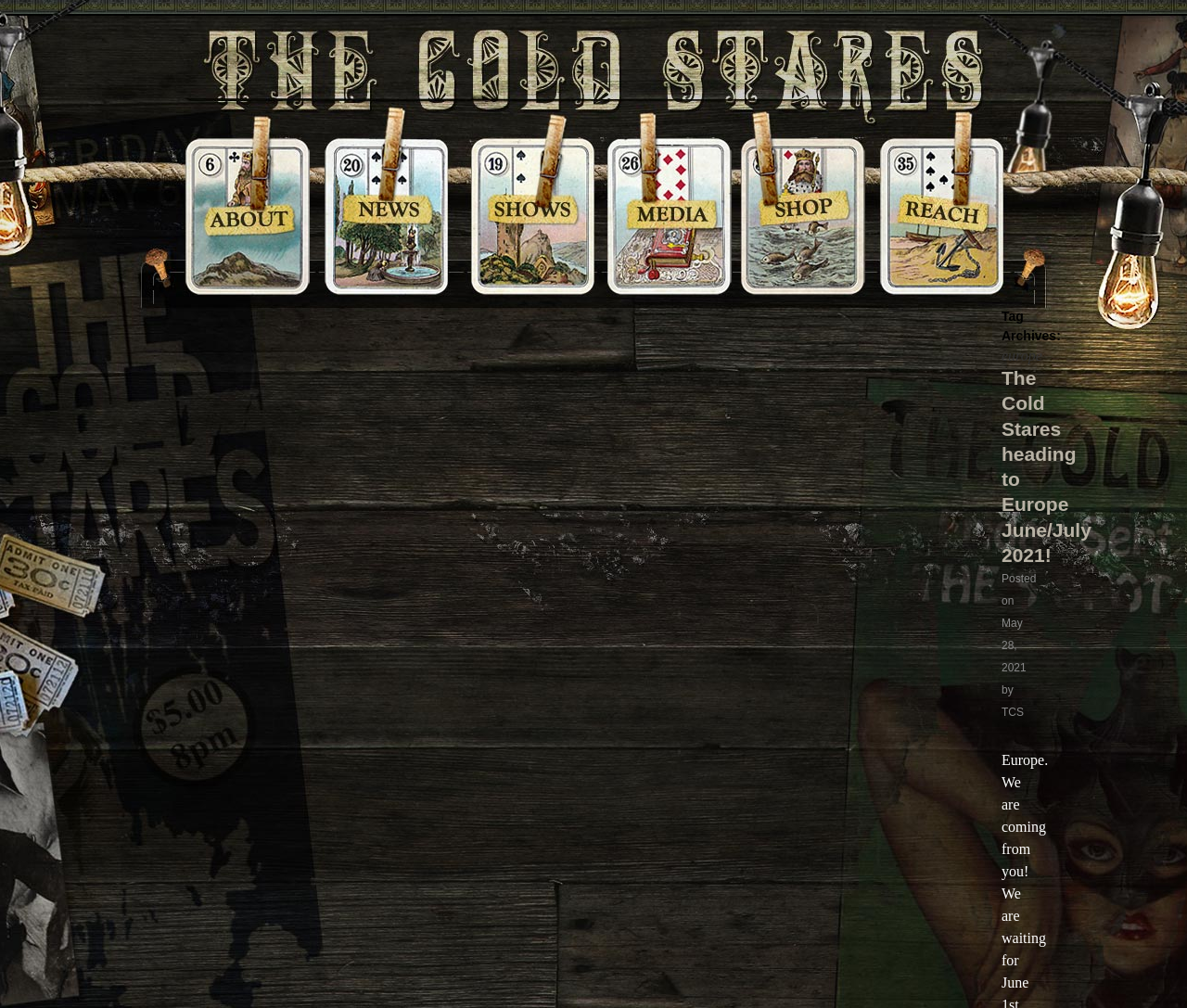Locate the UI element that matches the description ecomssuccessacademy.com in the webpage screenshot. Return the bounding box coordinates in the format (top-left x, top-left y, bottom-right x, bottom-right y), with values ranging from 0 to 1.

None